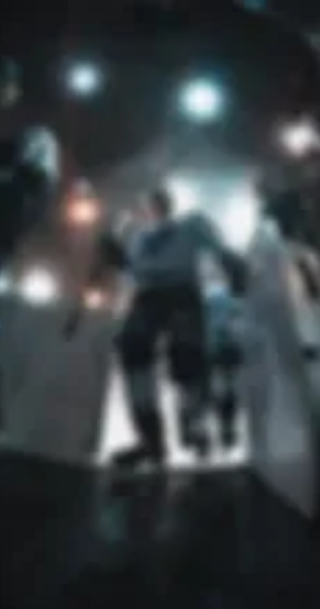Provide a short, one-word or phrase answer to the question below:
What is the likely association of the game?

Penticton Minor Hockey Association